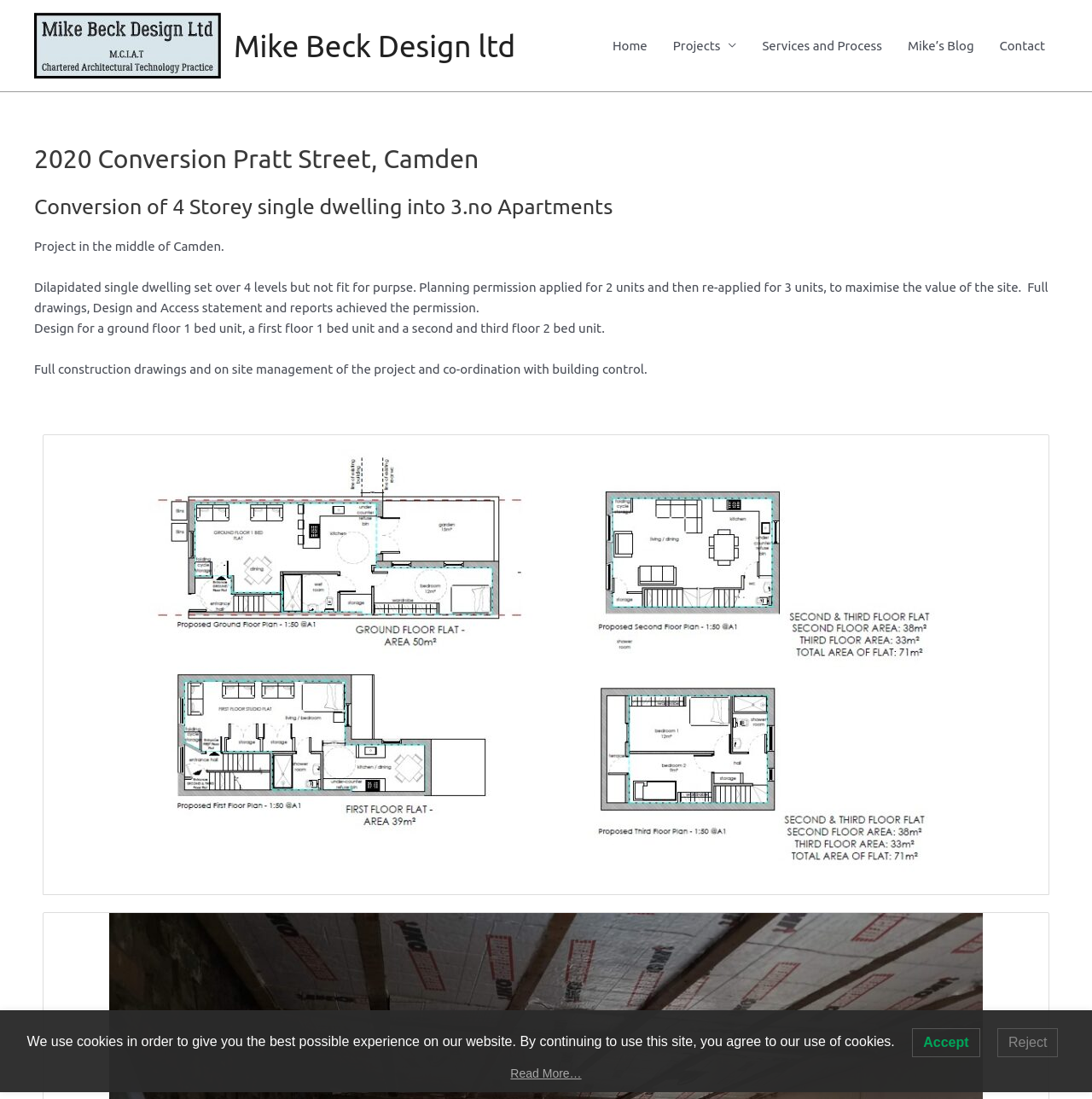How many units are planned in the project?
Identify the answer in the screenshot and reply with a single word or phrase.

3